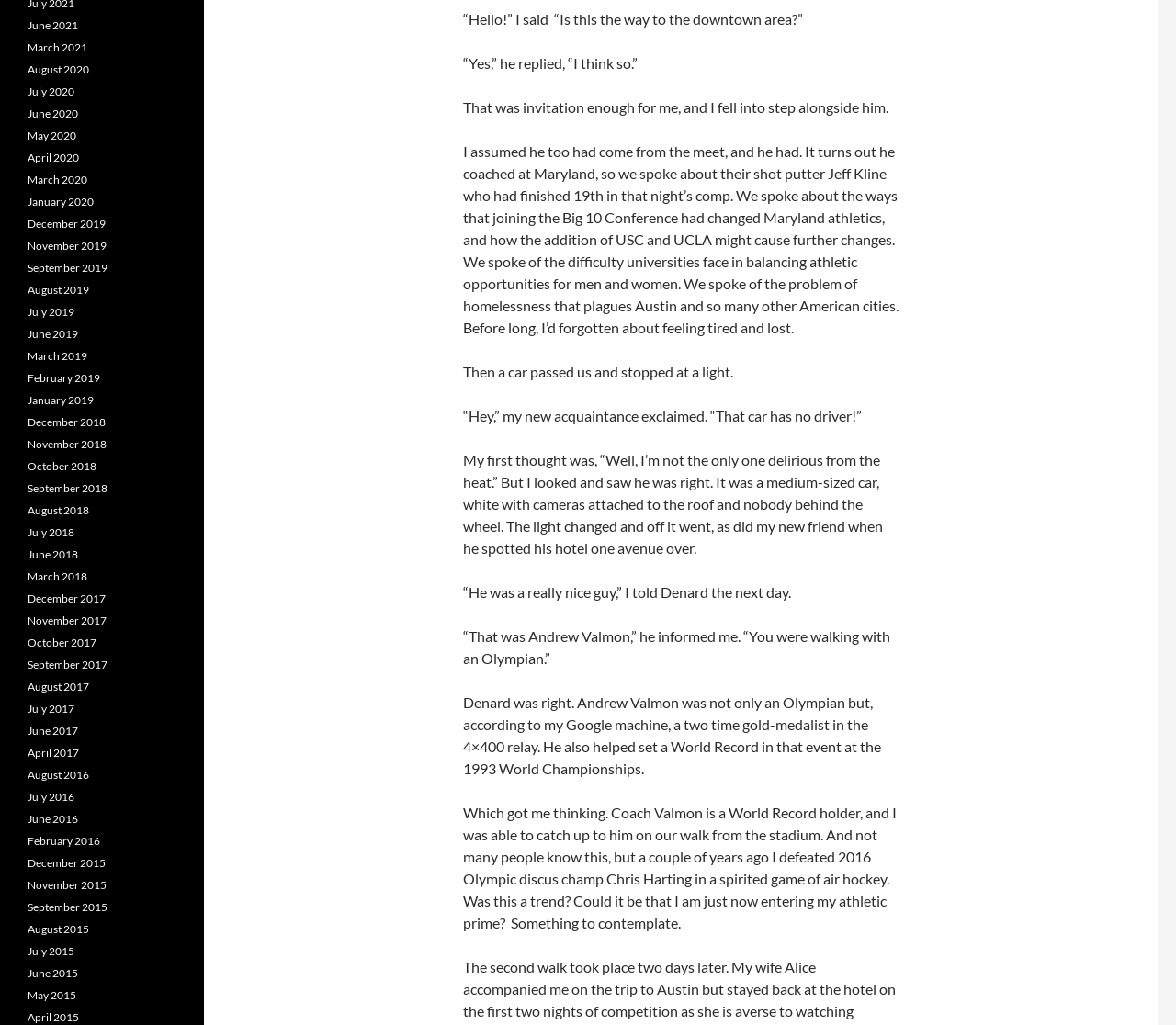What are the links on the webpage for?
Please provide a single word or phrase as your answer based on the image.

Archives